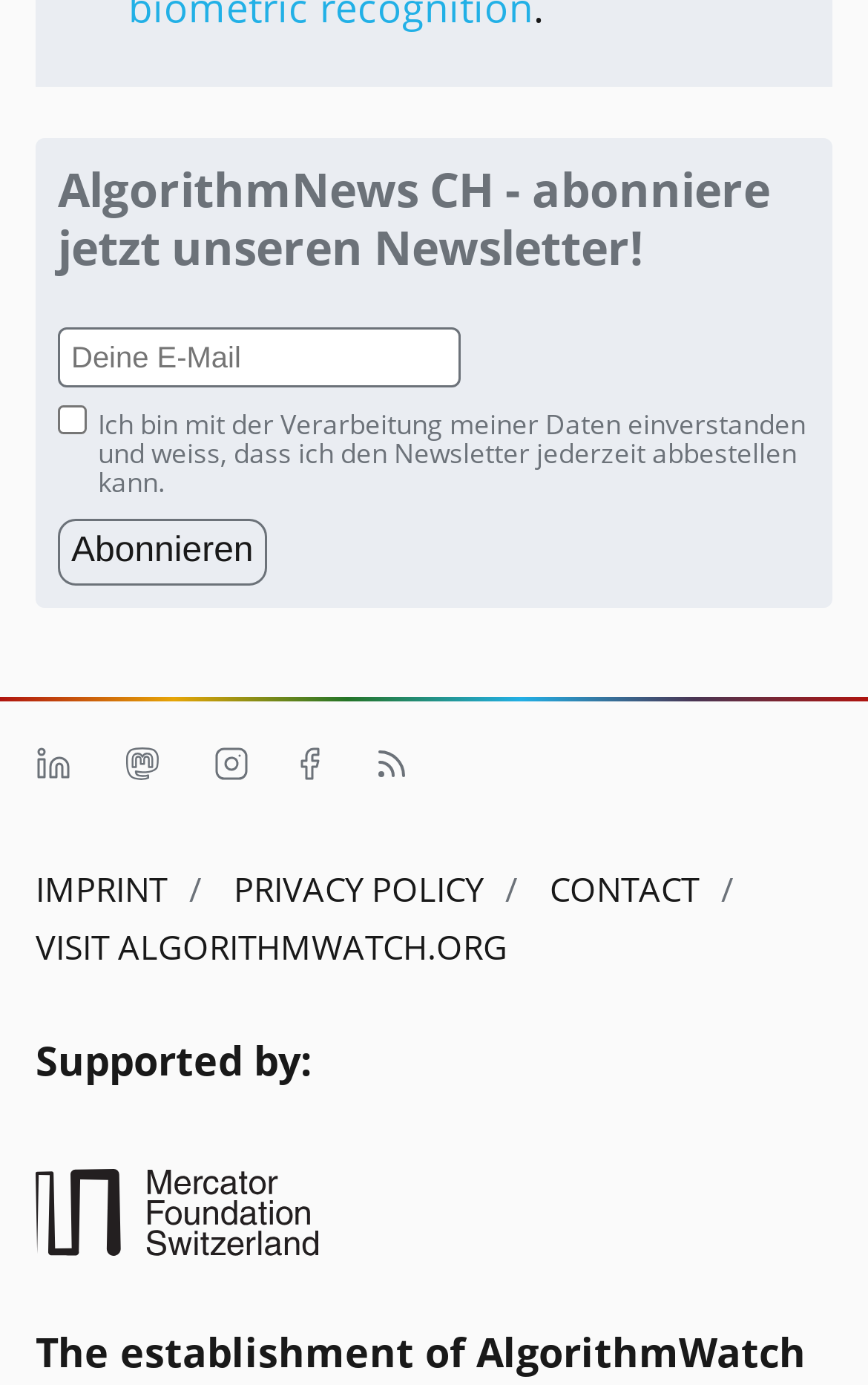Provide a short, one-word or phrase answer to the question below:
How many social media links are available?

5